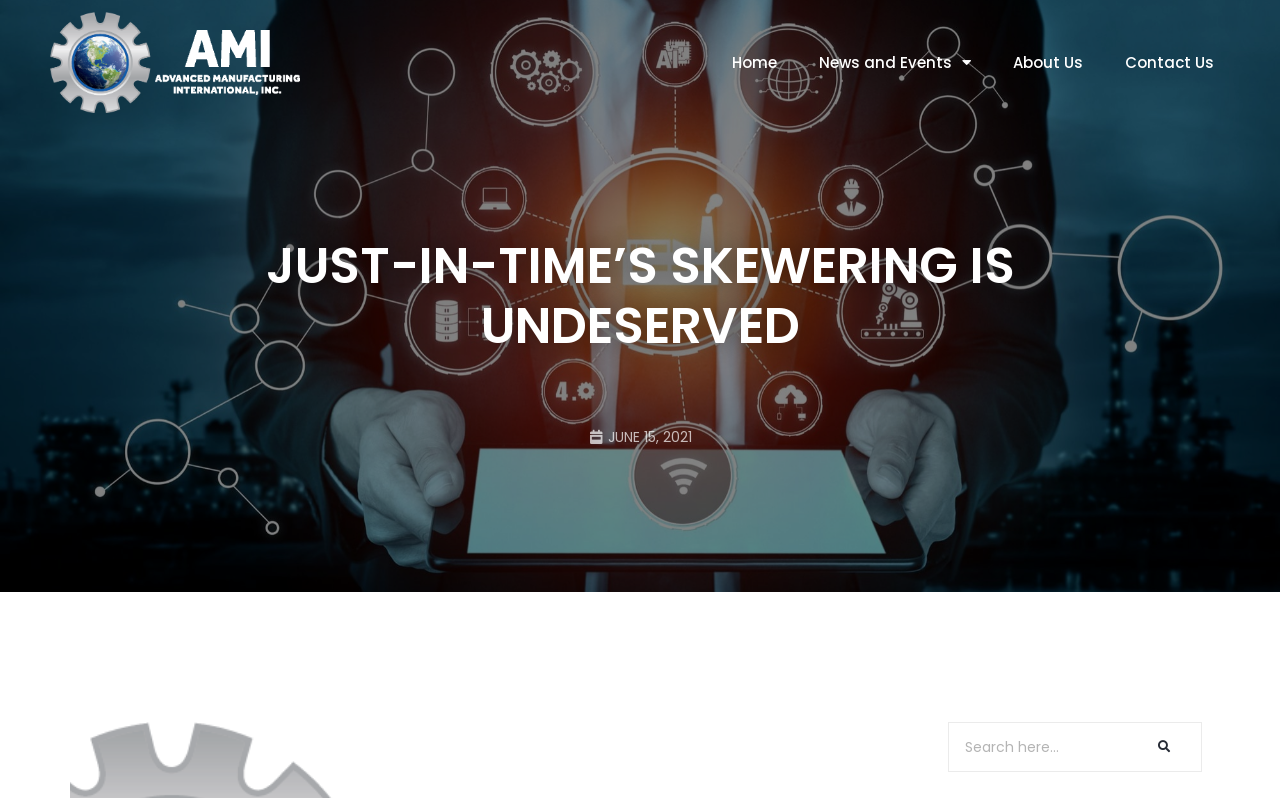Can you show the bounding box coordinates of the region to click on to complete the task described in the instruction: "search for something"?

[0.741, 0.906, 0.877, 0.966]